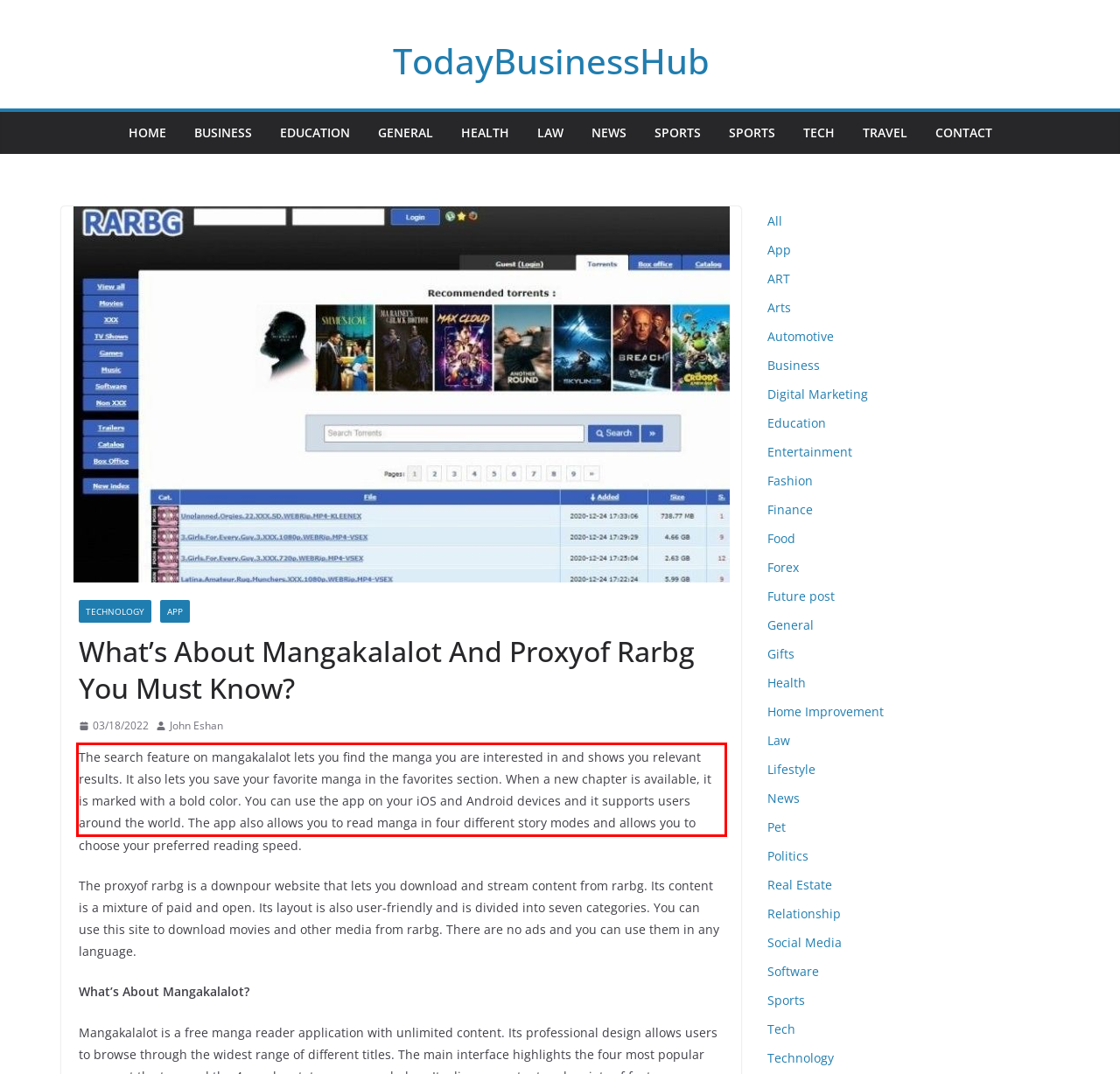Analyze the screenshot of the webpage that features a red bounding box and recognize the text content enclosed within this red bounding box.

The search feature on mangakalalot lets you find the manga you are interested in and shows you relevant results. It also lets you save your favorite manga in the favorites section. When a new chapter is available, it is marked with a bold color. You can use the app on your iOS and Android devices and it supports users around the world. The app also allows you to read manga in four different story modes and allows you to choose your preferred reading speed.